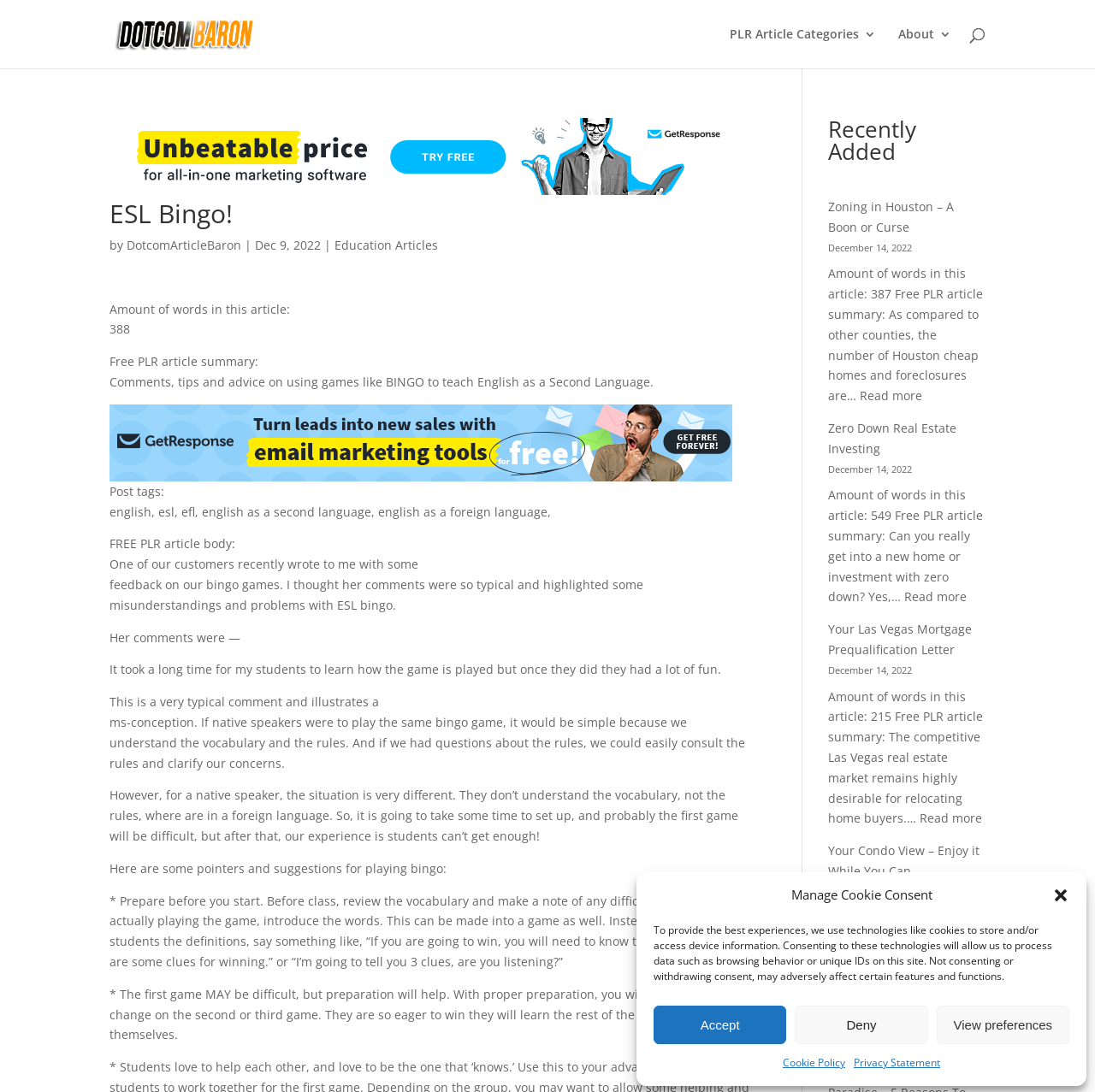Find the bounding box coordinates of the element I should click to carry out the following instruction: "View the 'Zoning in Houston – A Boon or Curse' article".

[0.756, 0.182, 0.871, 0.215]